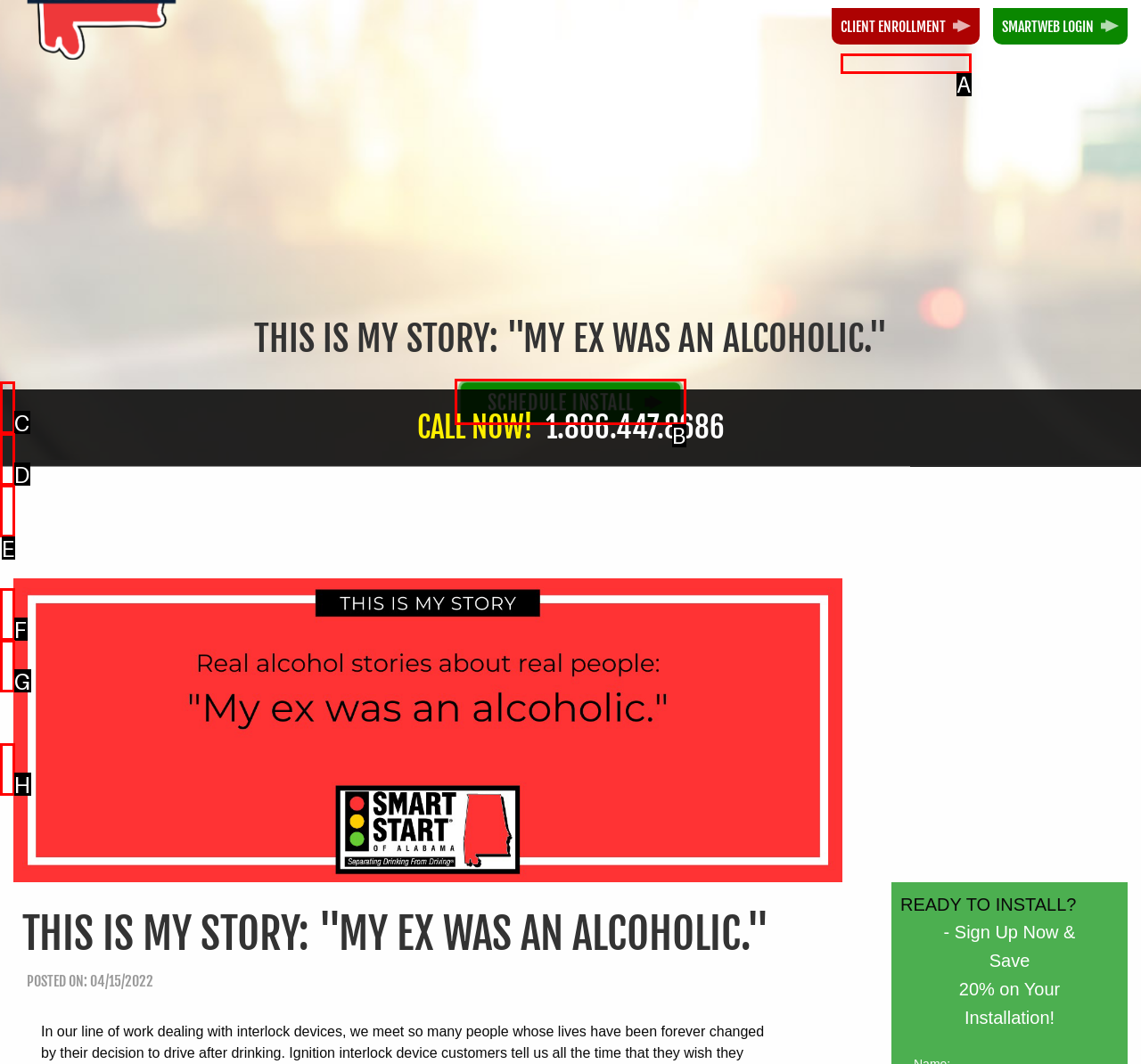Select the correct UI element to click for this task: Schedule an installation.
Answer using the letter from the provided options.

B